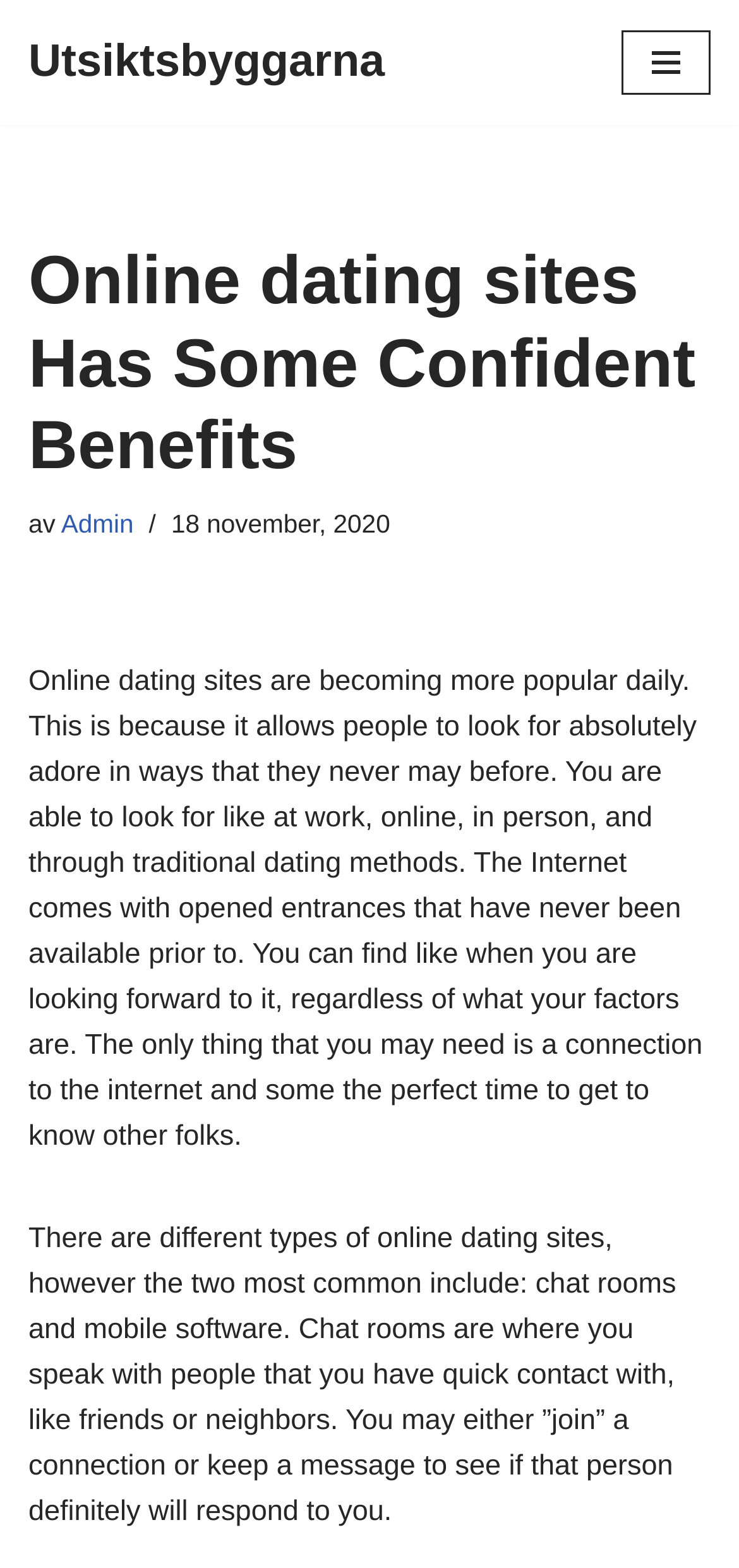What are the two most common types of online dating sites?
Using the visual information from the image, give a one-word or short-phrase answer.

chat rooms and mobile applications